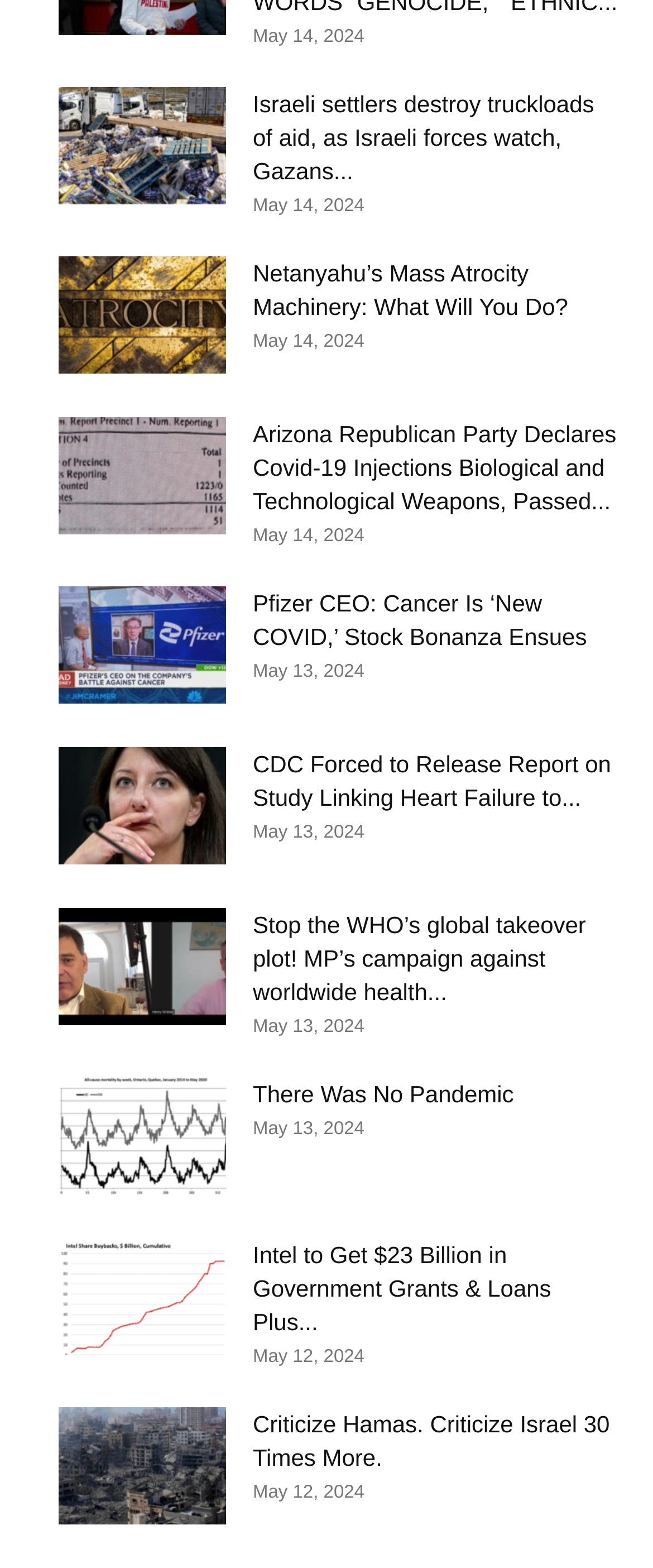How many articles are from May 13, 2024? Analyze the screenshot and reply with just one word or a short phrase.

5